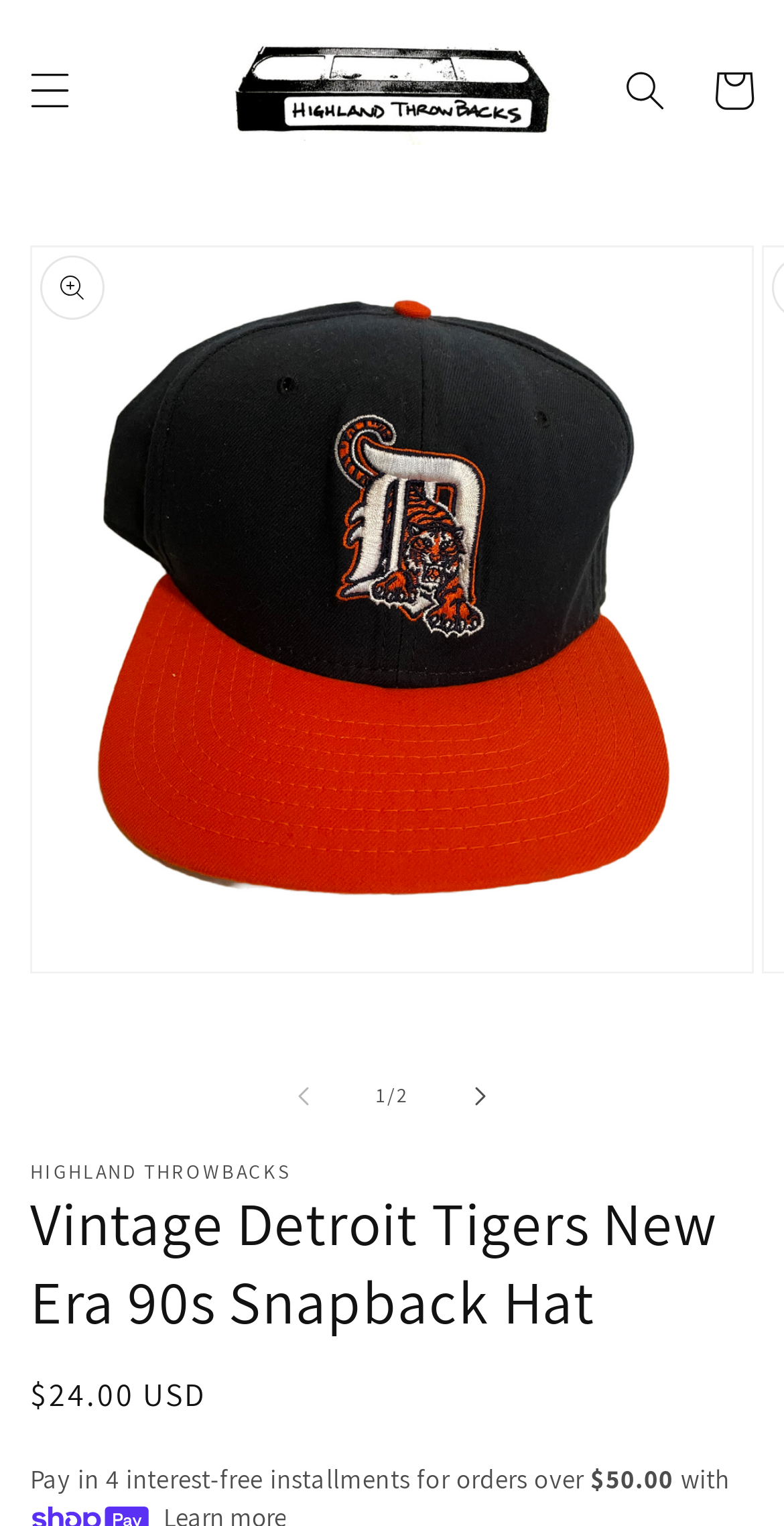What is the regular price of the hat?
Provide a one-word or short-phrase answer based on the image.

$24.00 USD